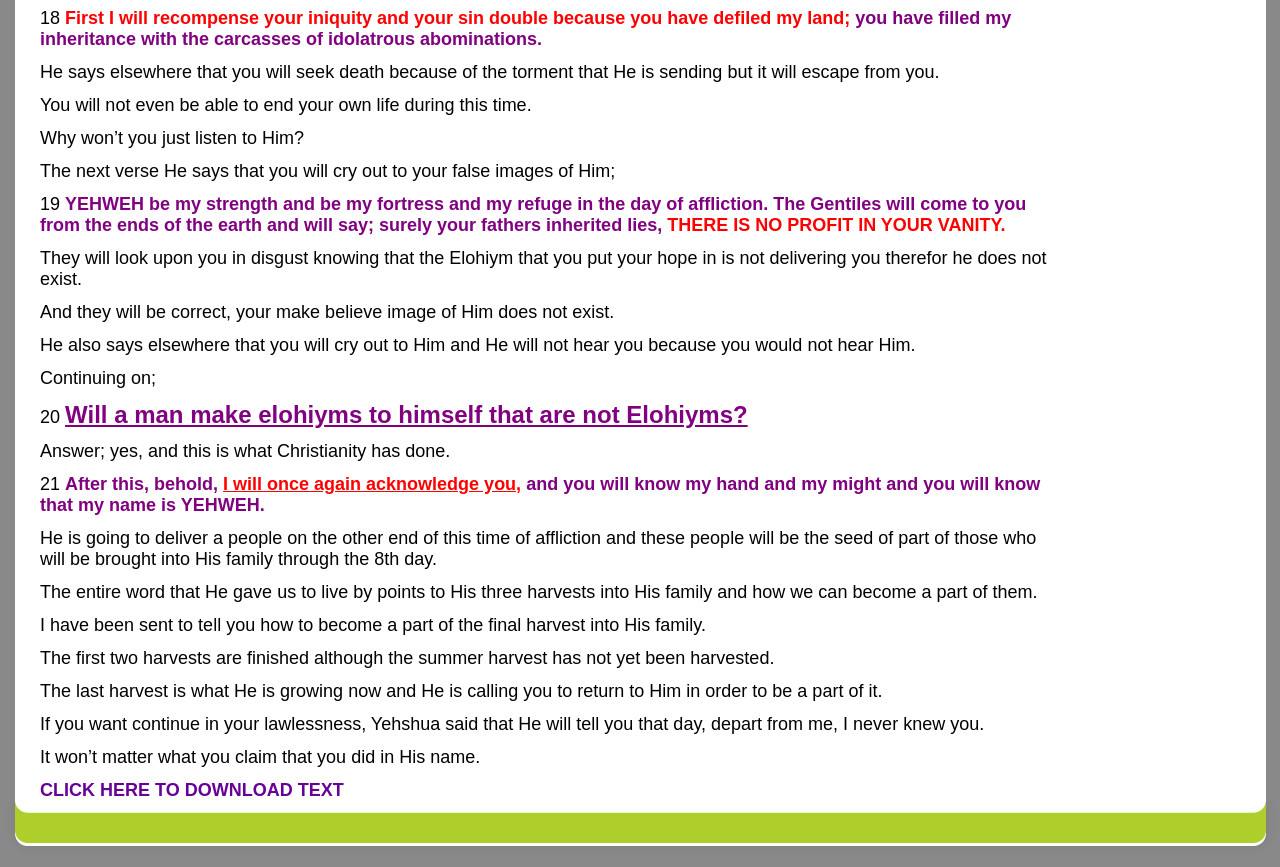What is the theme of the webpage?
Carefully examine the image and provide a detailed answer to the question.

The theme of the webpage appears to be religion, specifically Christianity. The webpage contains numerous references to God, scripture, and religious concepts, suggesting that it is focused on discussing religious topics.